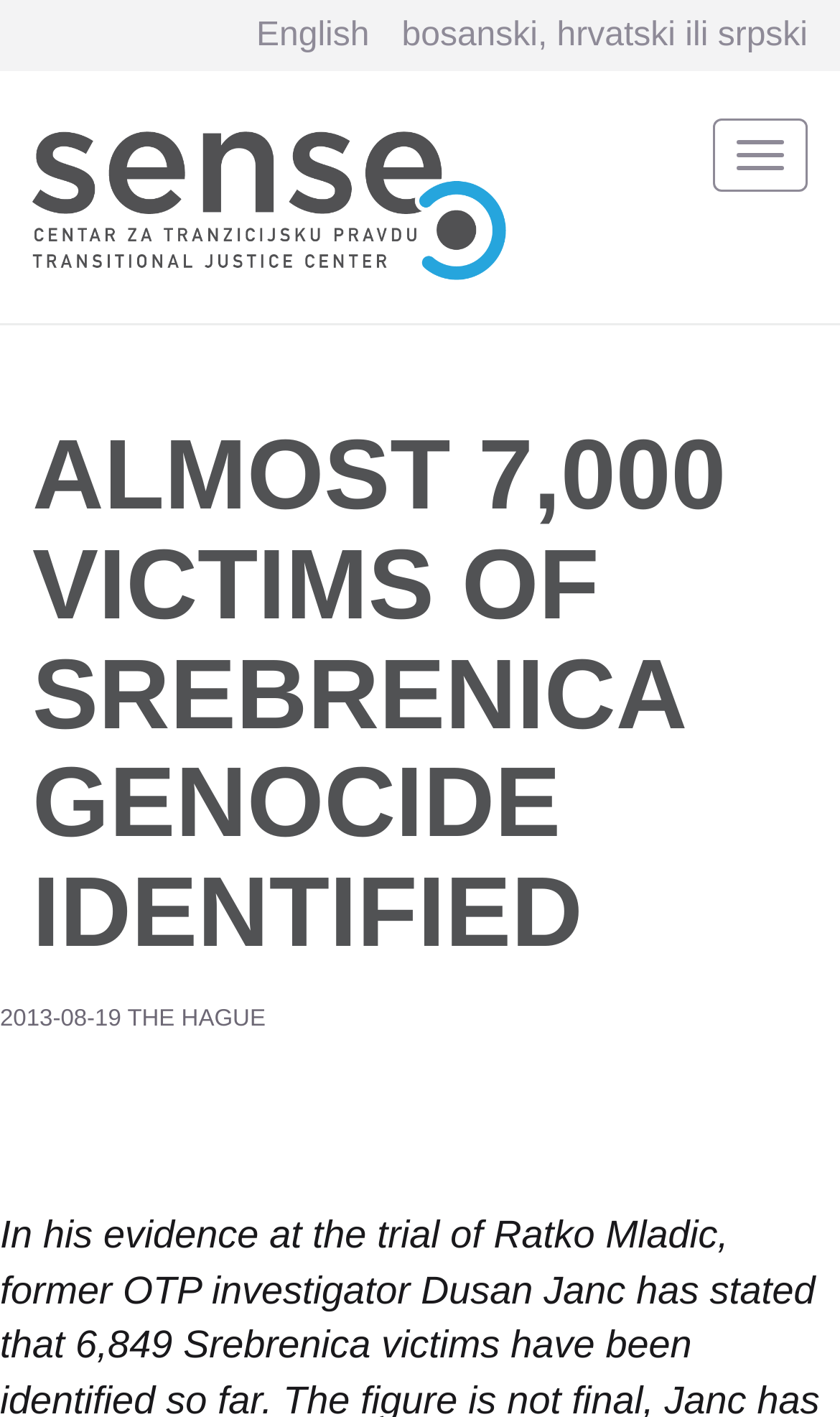From the image, can you give a detailed response to the question below:
What language options are available?

I found the language options by looking at the links at the top of the page, which include 'English' and 'bosanski, hrvatski ili srpski', indicating that the website is available in these four languages.